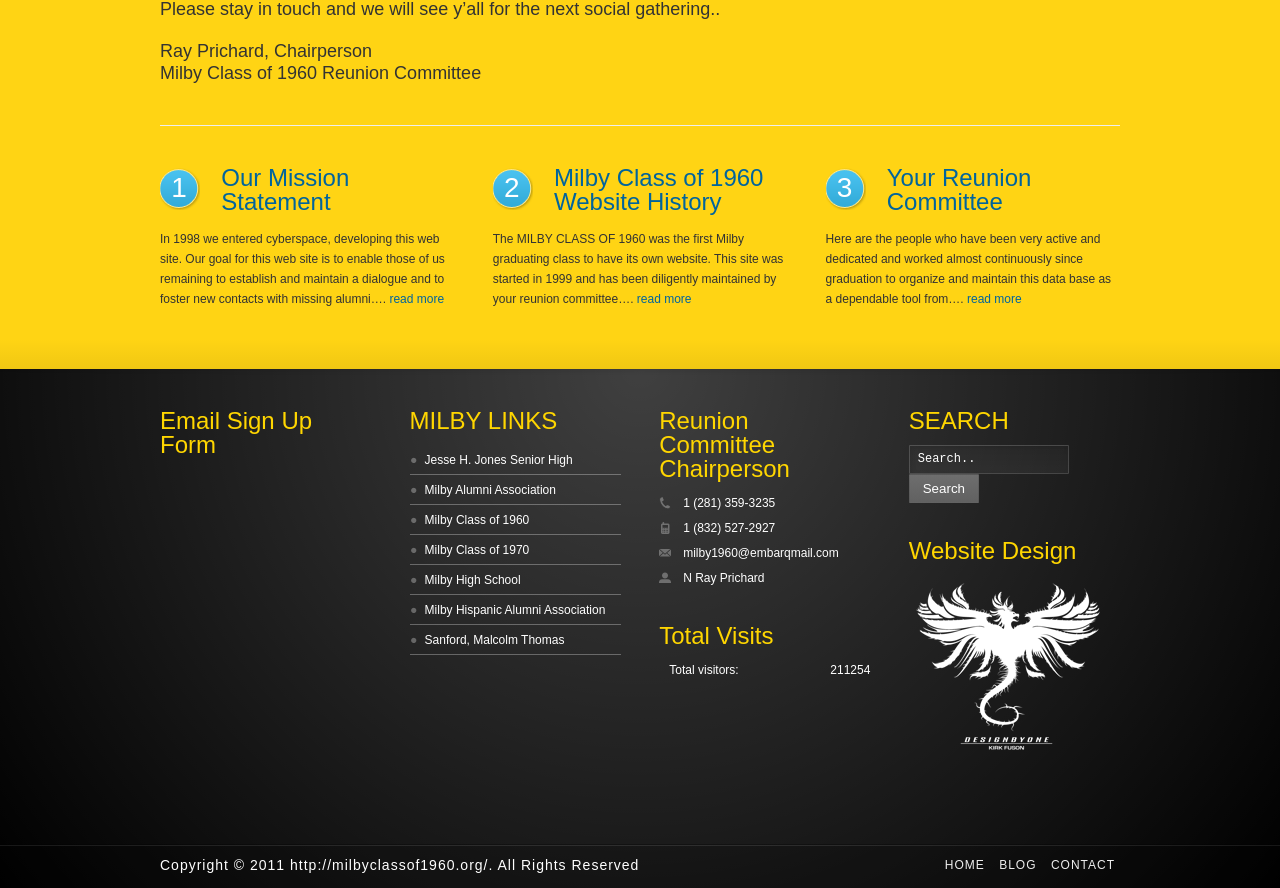Using the given element description, provide the bounding box coordinates (top-left x, top-left y, bottom-right x, bottom-right y) for the corresponding UI element in the screenshot: Milby Hispanic Alumni Association

[0.32, 0.679, 0.473, 0.695]